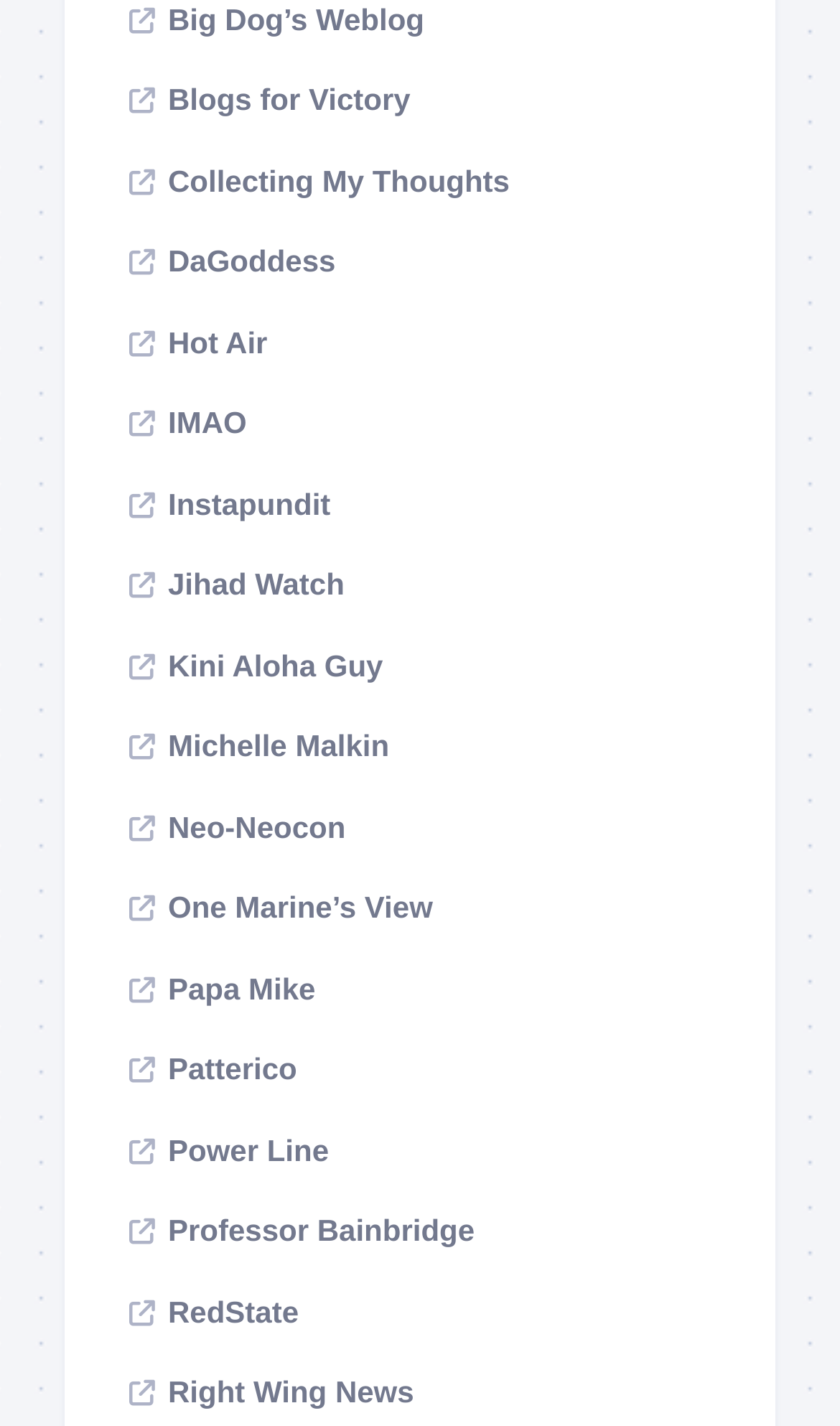Please provide a short answer using a single word or phrase for the question:
What is the vertical position of the 'Instapundit' link?

Middle